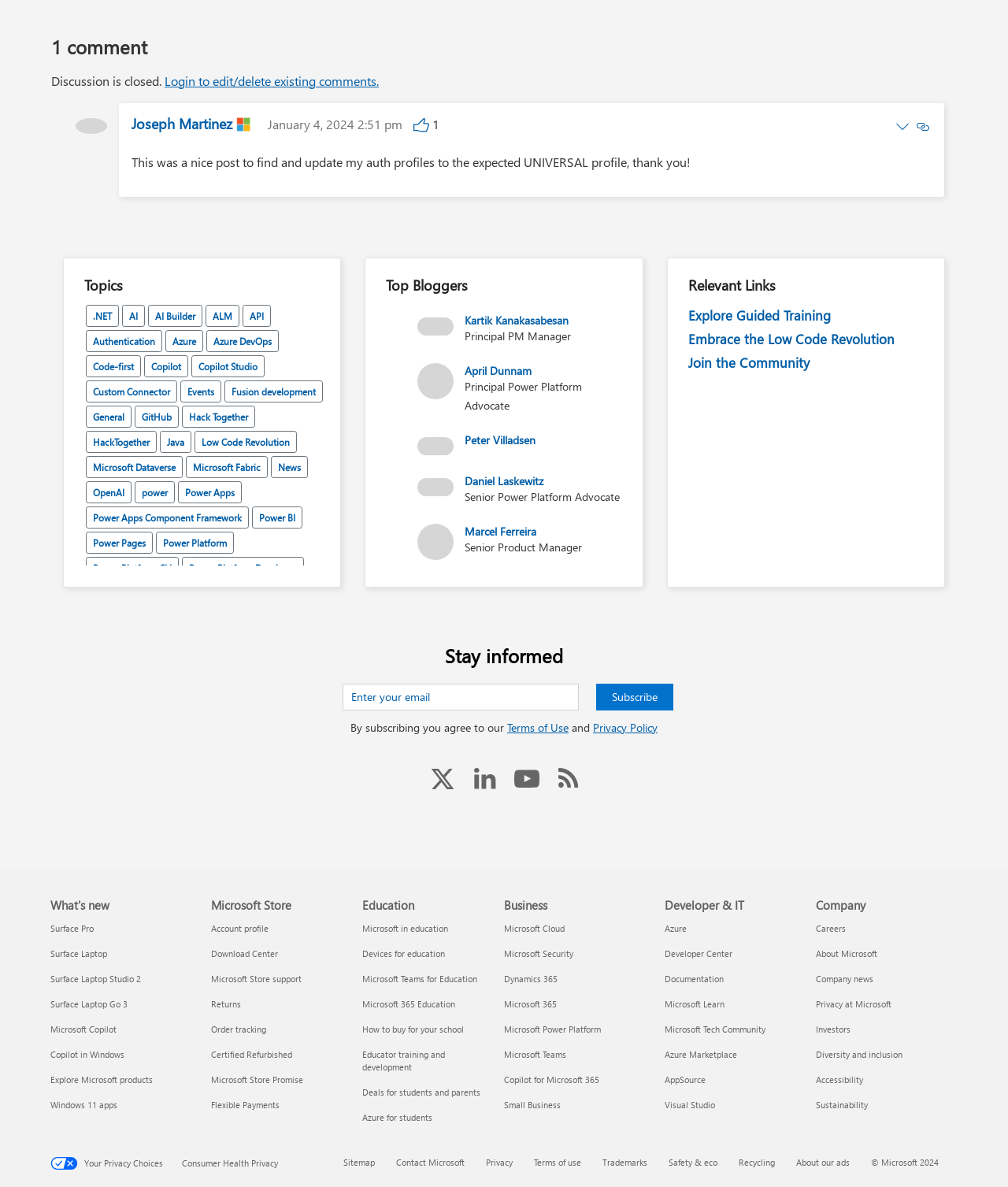Identify the bounding box for the described UI element: "workshop".

[0.085, 0.533, 0.14, 0.551]